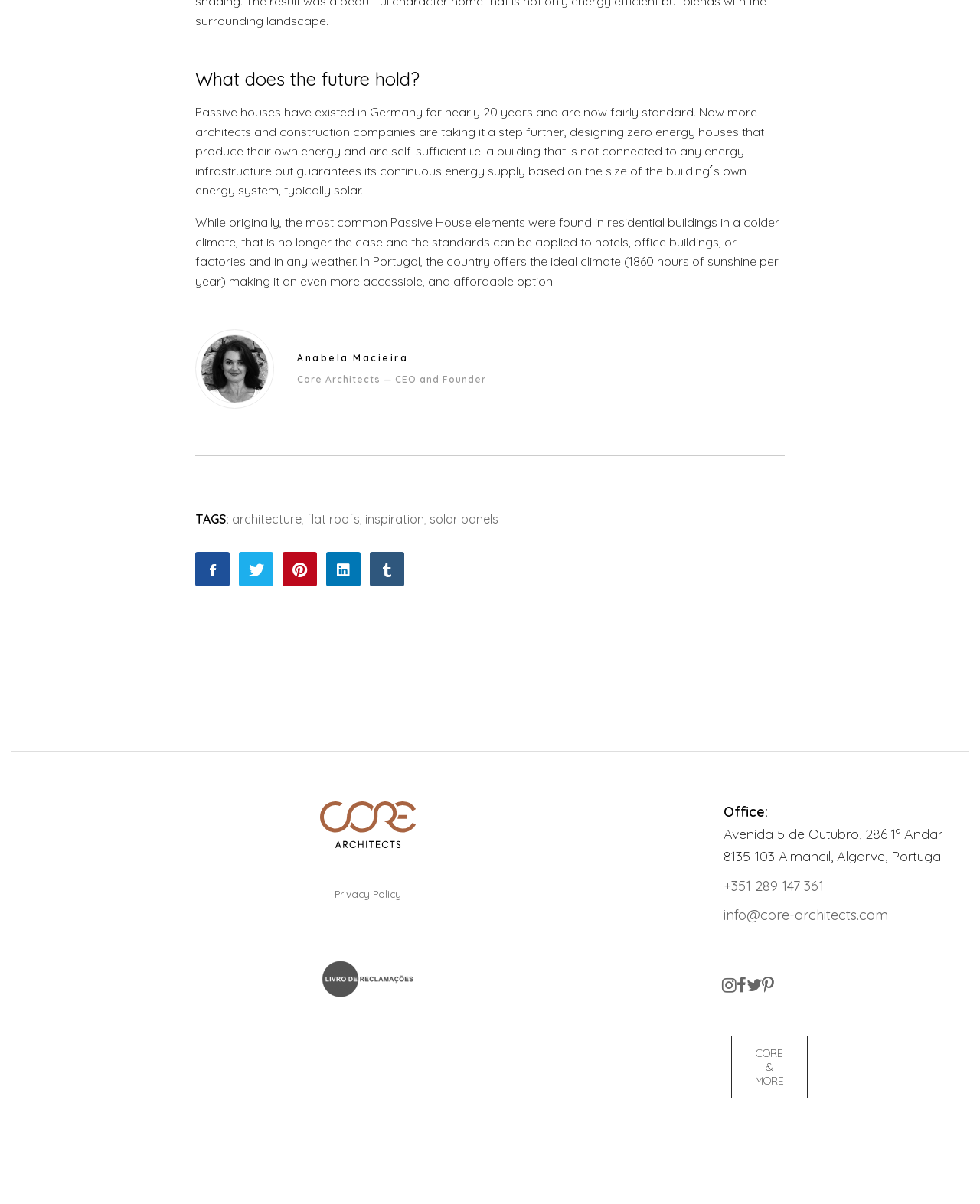Specify the bounding box coordinates for the region that must be clicked to perform the given instruction: "Read more about CORE Architects".

[0.746, 0.86, 0.824, 0.912]